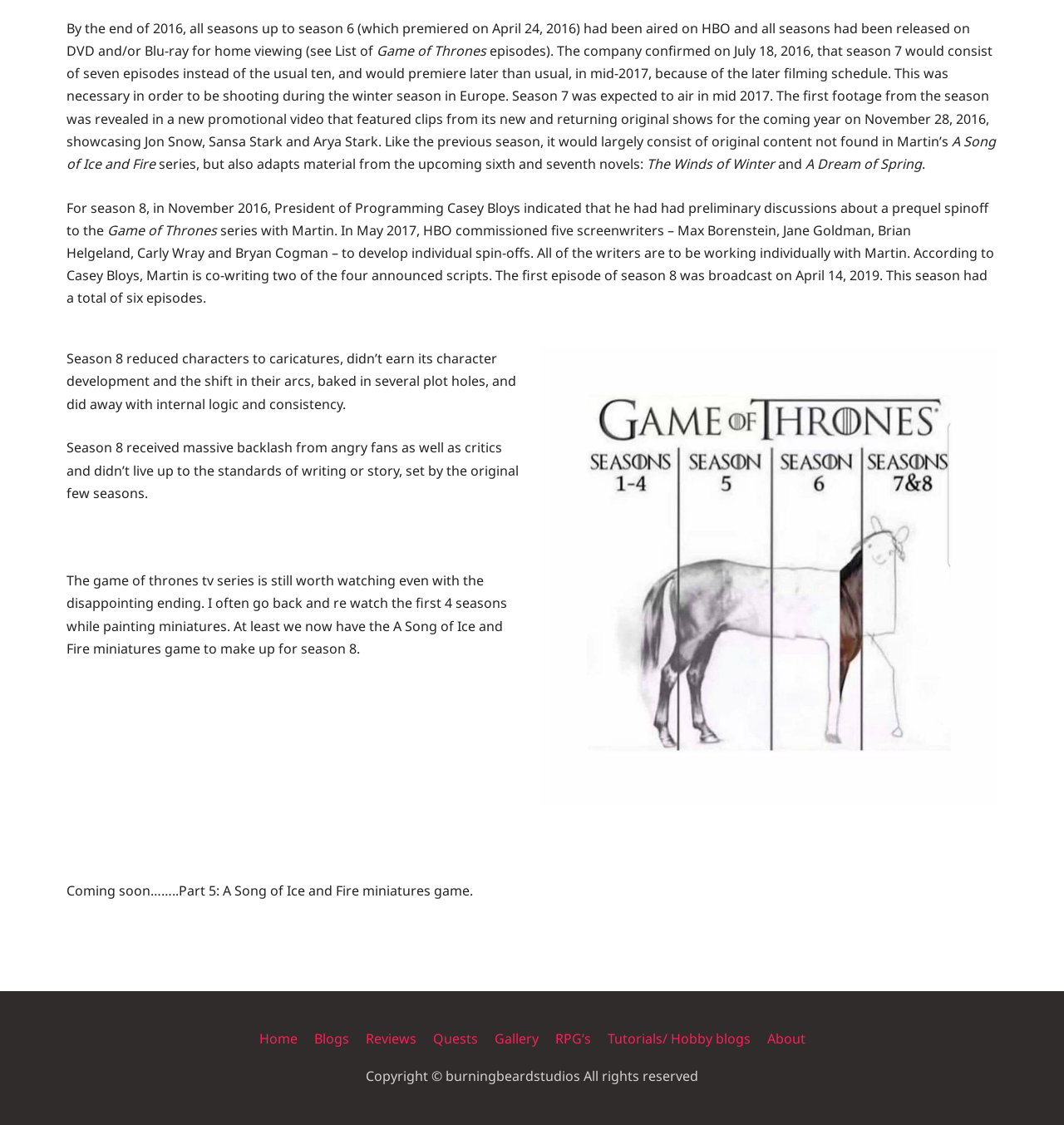Determine the bounding box coordinates for the area you should click to complete the following instruction: "Read the article Understanding Google’s Website Ranking Criteria".

None